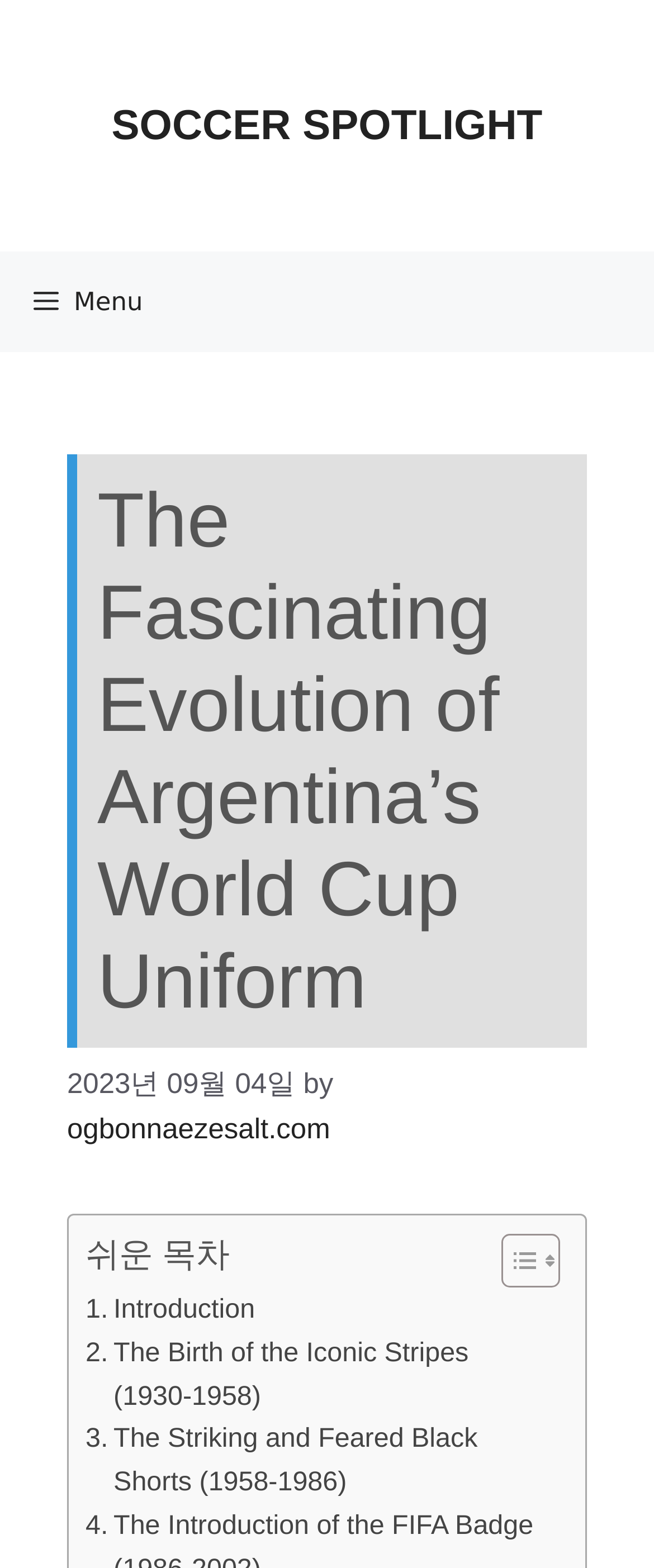How many sections are in the table of content?
Look at the image and respond with a one-word or short-phrase answer.

3